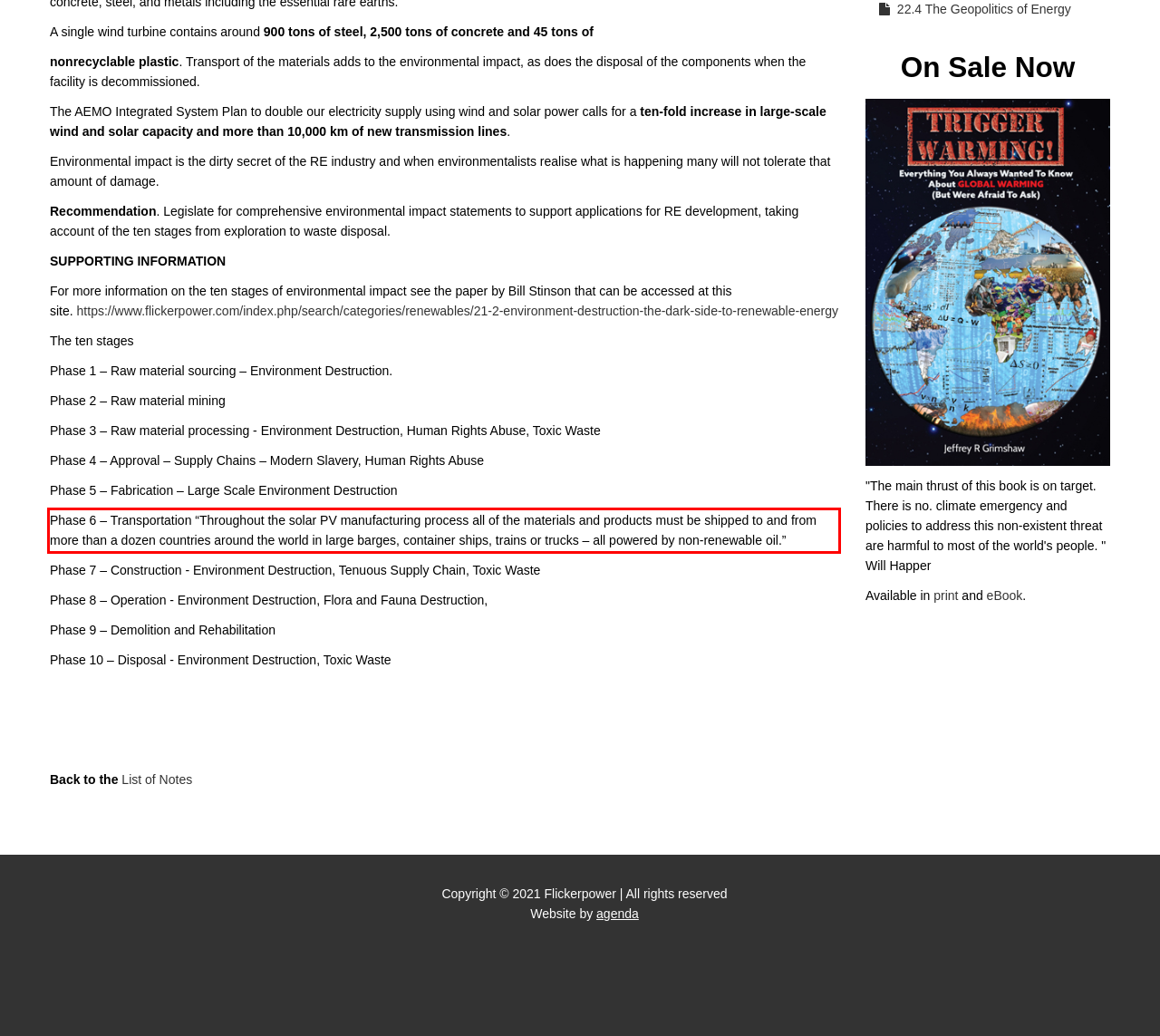You are given a screenshot showing a webpage with a red bounding box. Perform OCR to capture the text within the red bounding box.

Phase 6 – Transportation “Throughout the solar PV manufacturing process all of the materials and products must be shipped to and from more than a dozen countries around the world in large barges, container ships, trains or trucks – all powered by non-renewable oil.”